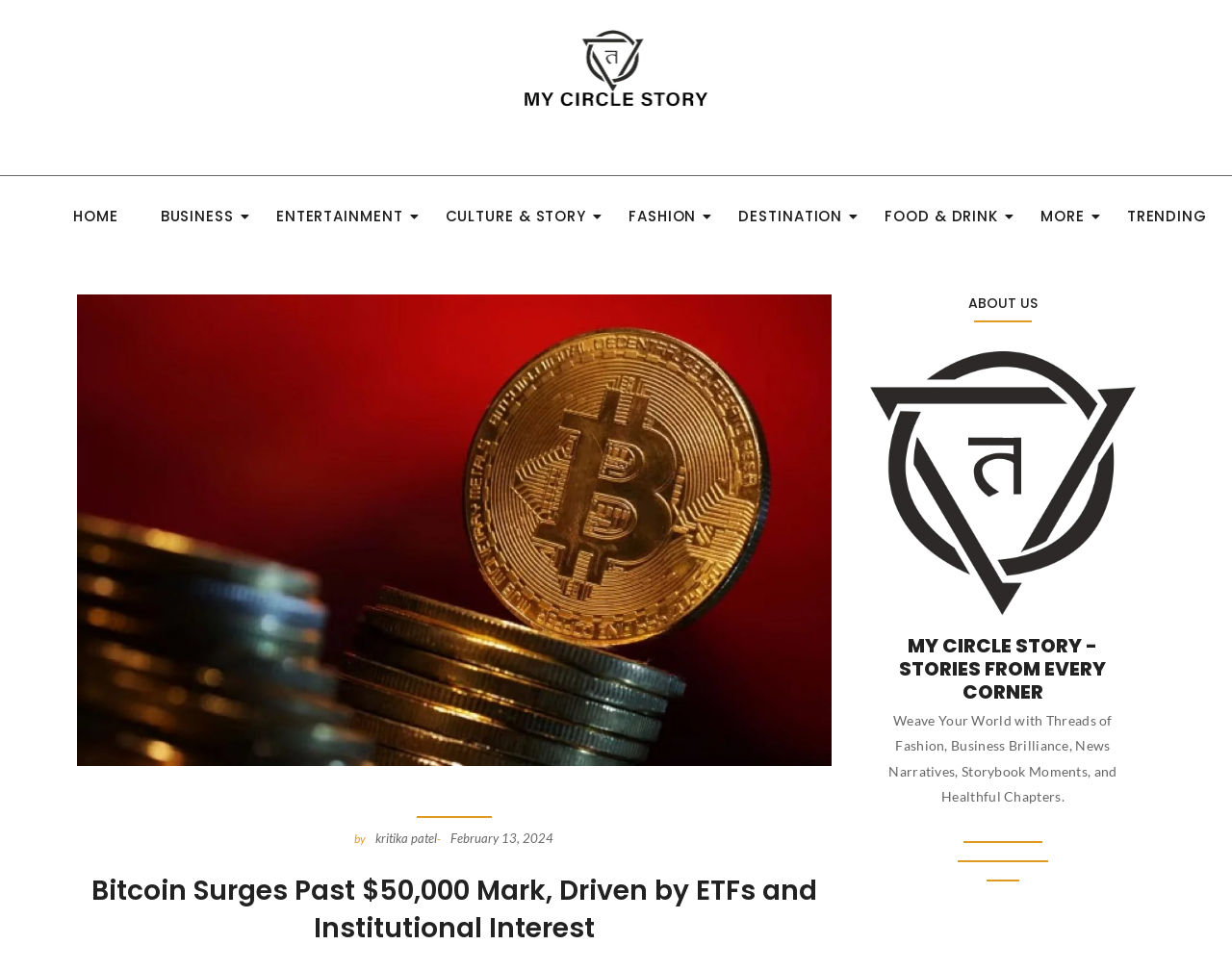Determine the bounding box coordinates of the clickable element to complete this instruction: "visit the ABOUT US page". Provide the coordinates in the format of four float numbers between 0 and 1, [left, top, right, bottom].

[0.706, 0.304, 0.922, 0.322]